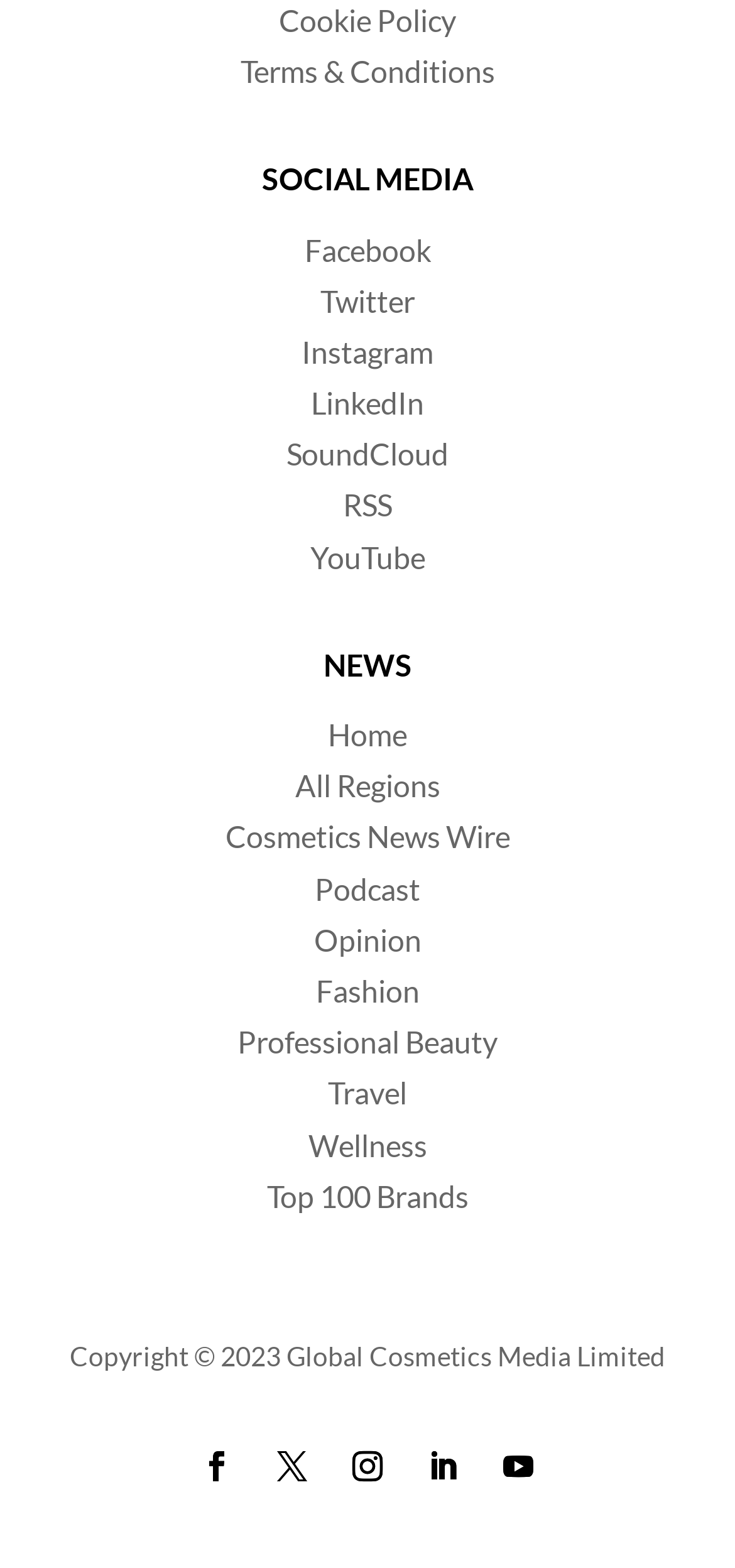Please analyze the image and give a detailed answer to the question:
What is the last category listed under NEWS?

I looked at the categories listed under NEWS and found that the last one is Wellness, which is located at the bottom of the list.